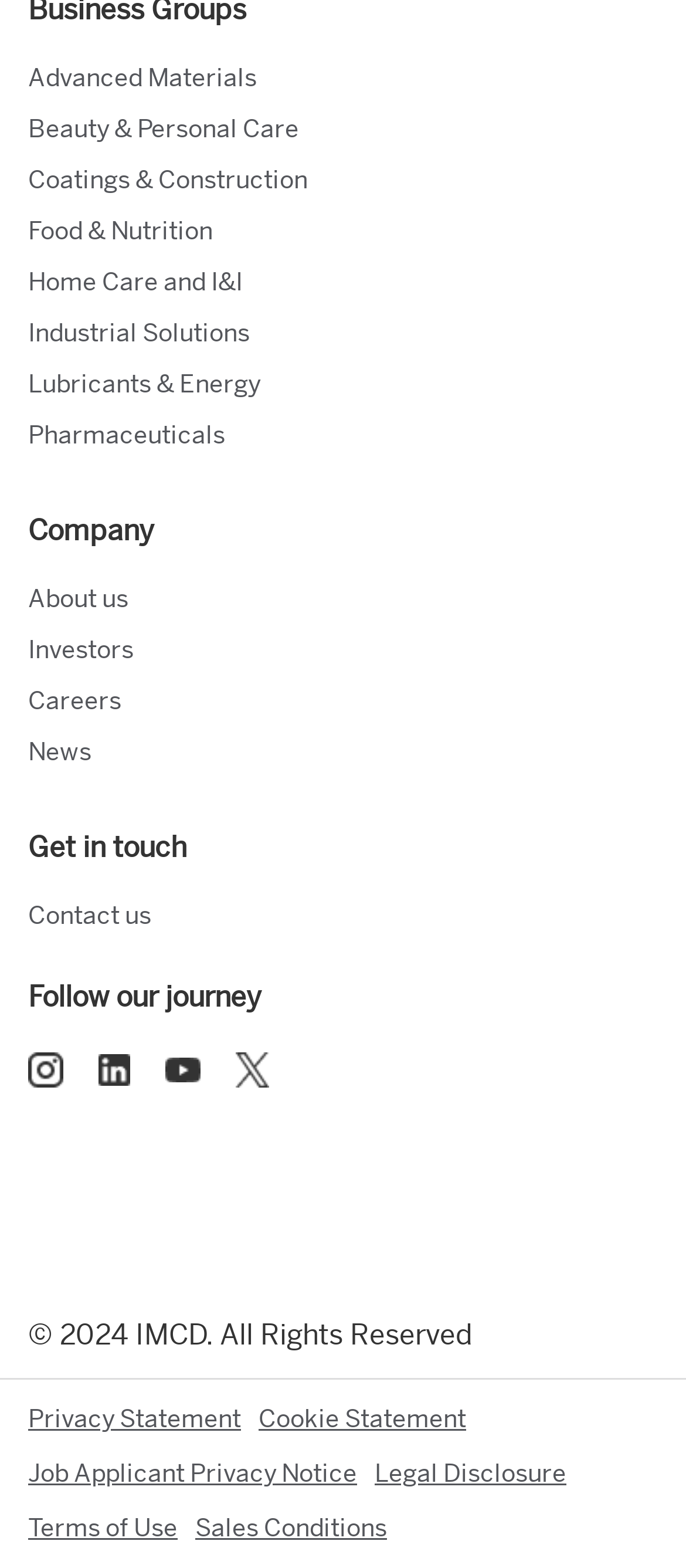How many categories are listed under the company's products?
Provide an in-depth and detailed answer to the question.

By examining the links on the webpage, I found 8 categories listed under the company's products, which are Advanced Materials, Beauty & Personal Care, Coatings & Construction, Food & Nutrition, Home Care and I&I, Industrial Solutions, Lubricants & Energy, and Pharmaceuticals.